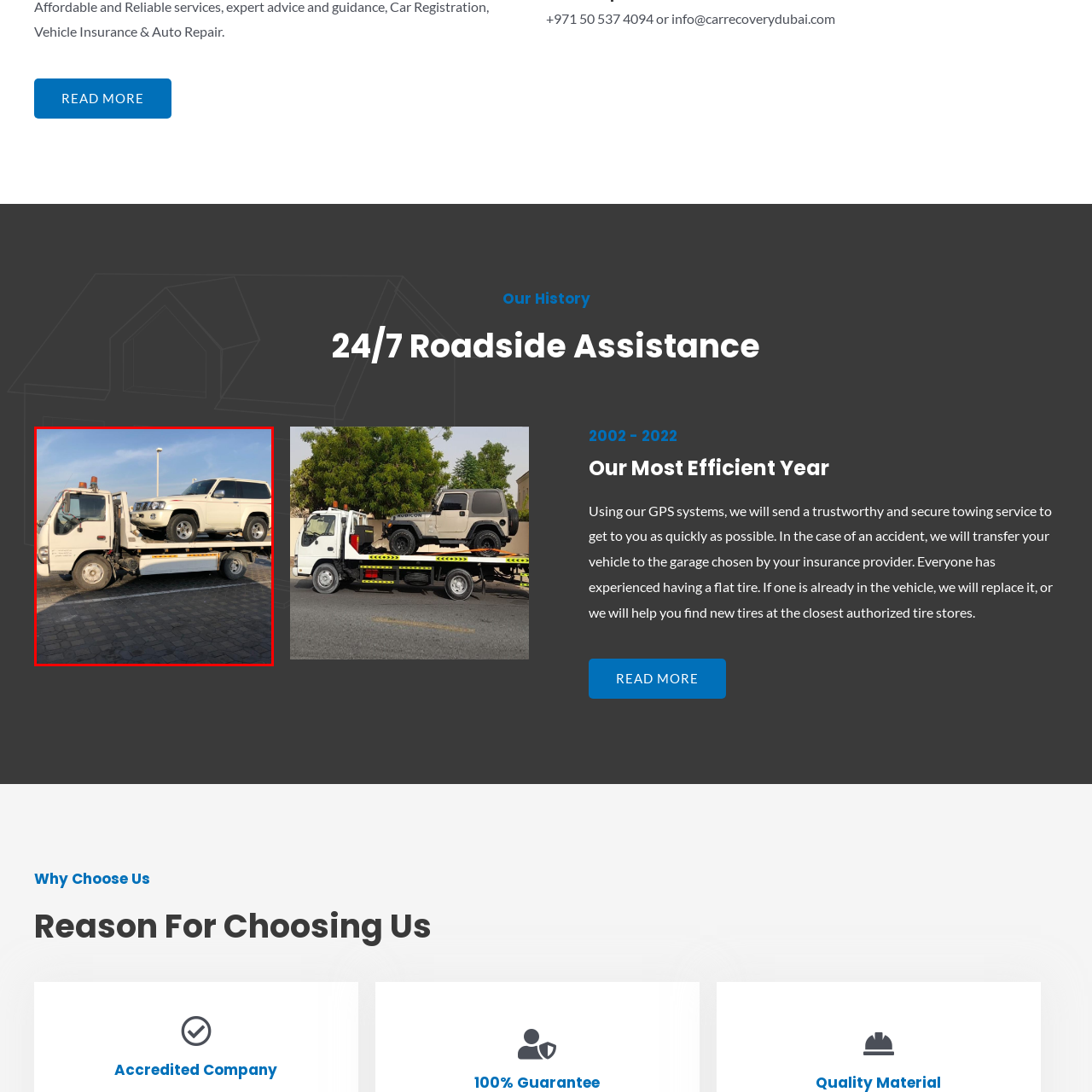Offer a detailed explanation of the scene within the red bounding box.

The image showcases a white tow truck equipped with amber warning lights, parked on a paved surface under a clear blue sky. The truck carries a white SUV securely loaded on its flatbed, emphasizing its readiness for vehicle recovery. This scene exemplifies the reliable roadside assistance and car recovery services highlighted by Car Recovery Dubai, reflecting their commitment to providing efficient and trustworthy support for drivers in need. The image captures both the professionalism and the capability of their service, essential for ensuring safety and quick responses during roadside emergencies.